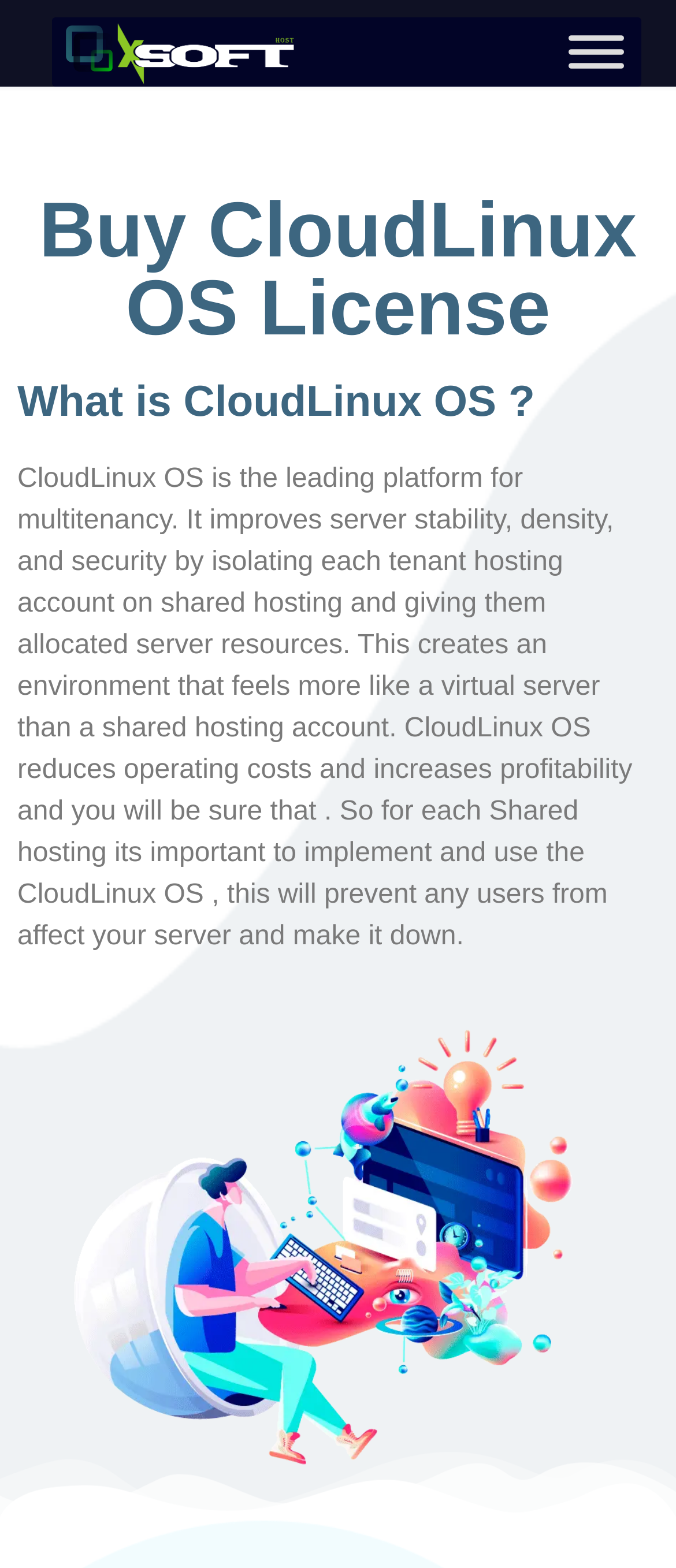What benefit does CloudLinux OS provide to users?
Please look at the screenshot and answer using one word or phrase.

Increase profitability